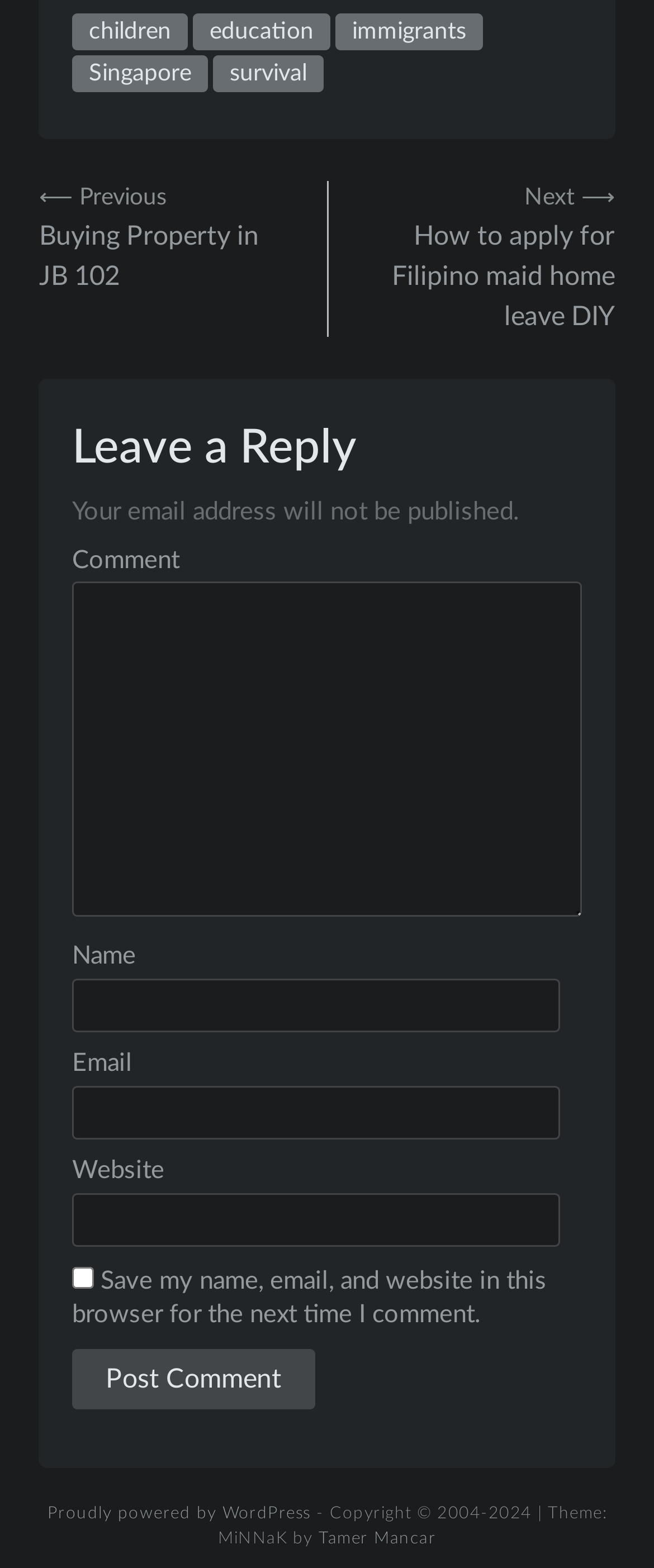What is the theme of the website?
Using the image, answer in one word or phrase.

MiNNaK